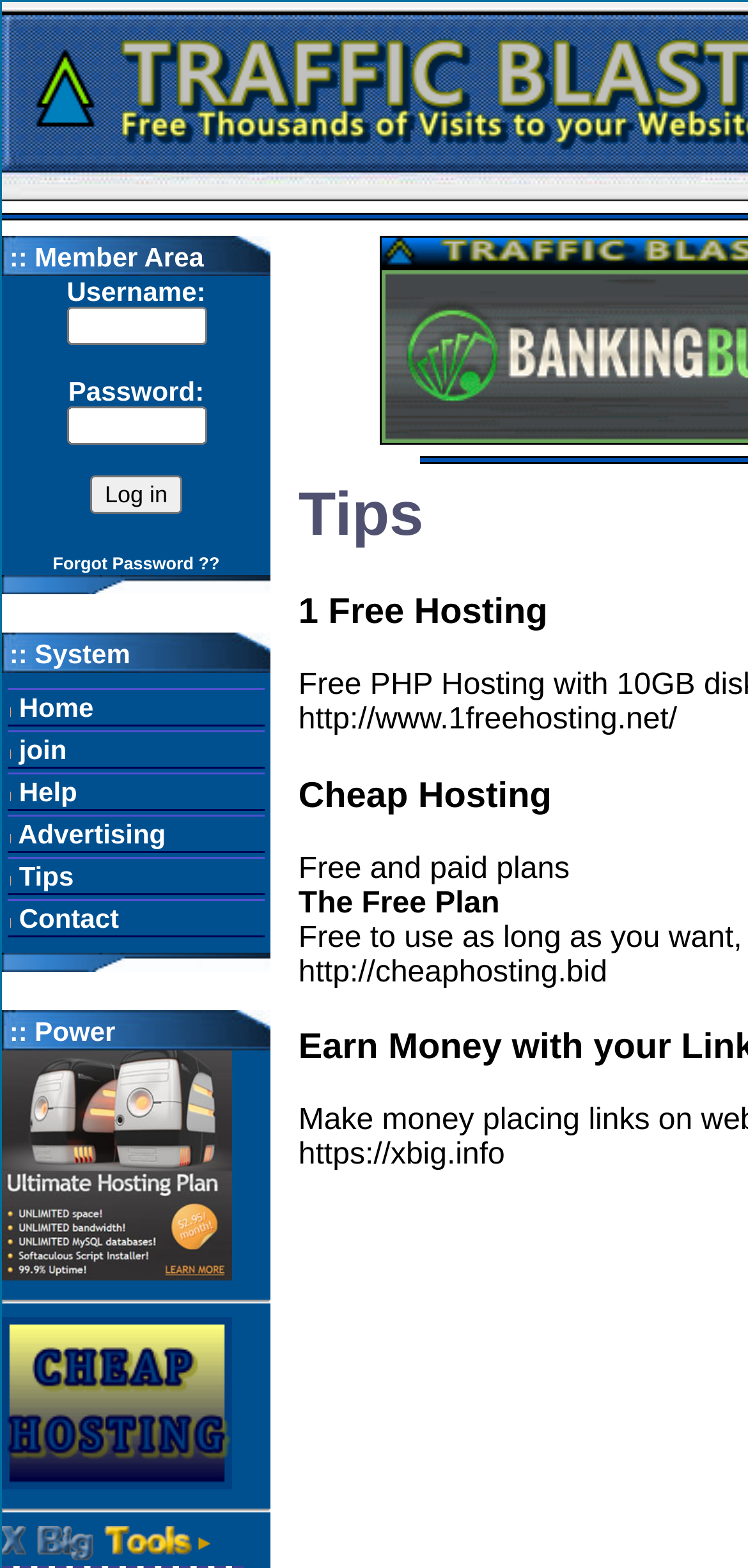Please locate the bounding box coordinates for the element that should be clicked to achieve the following instruction: "log in". Ensure the coordinates are given as four float numbers between 0 and 1, i.e., [left, top, right, bottom].

[0.12, 0.303, 0.244, 0.328]